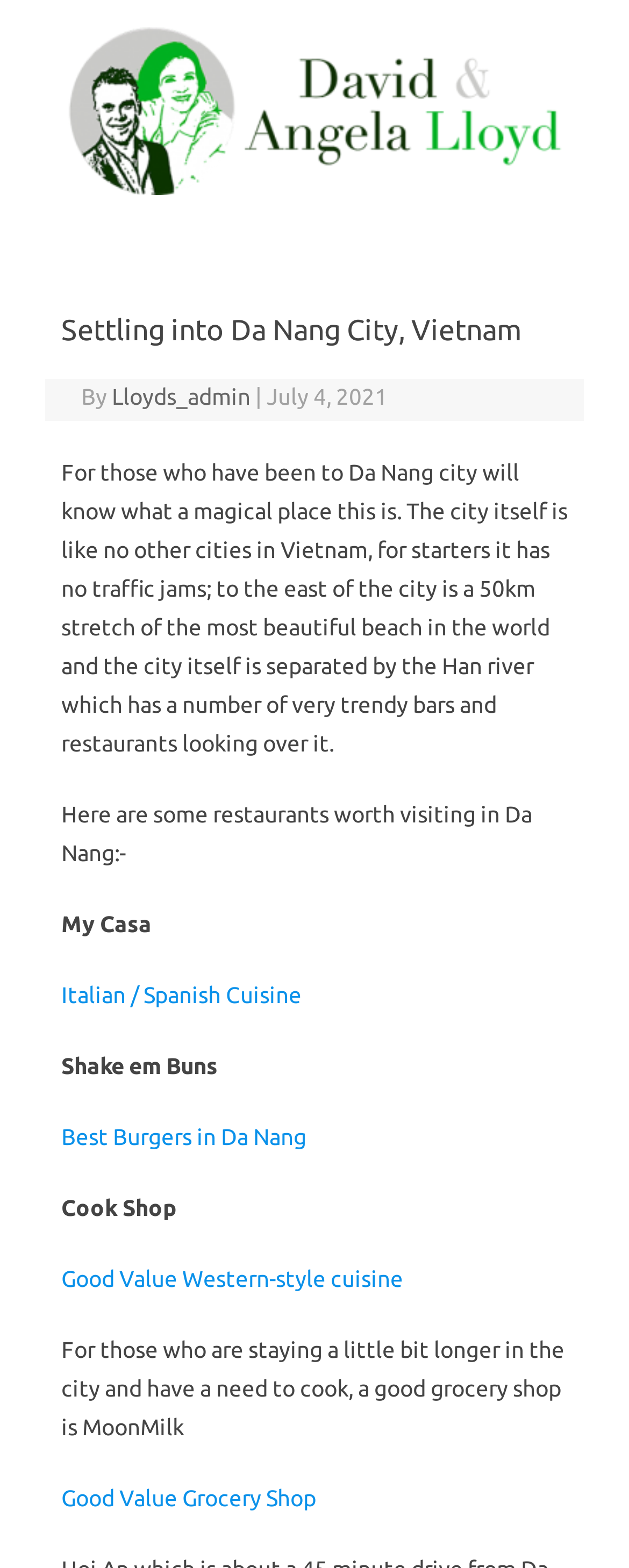Based on the provided description, "Lloyds_admin", find the bounding box of the corresponding UI element in the screenshot.

[0.178, 0.245, 0.398, 0.262]